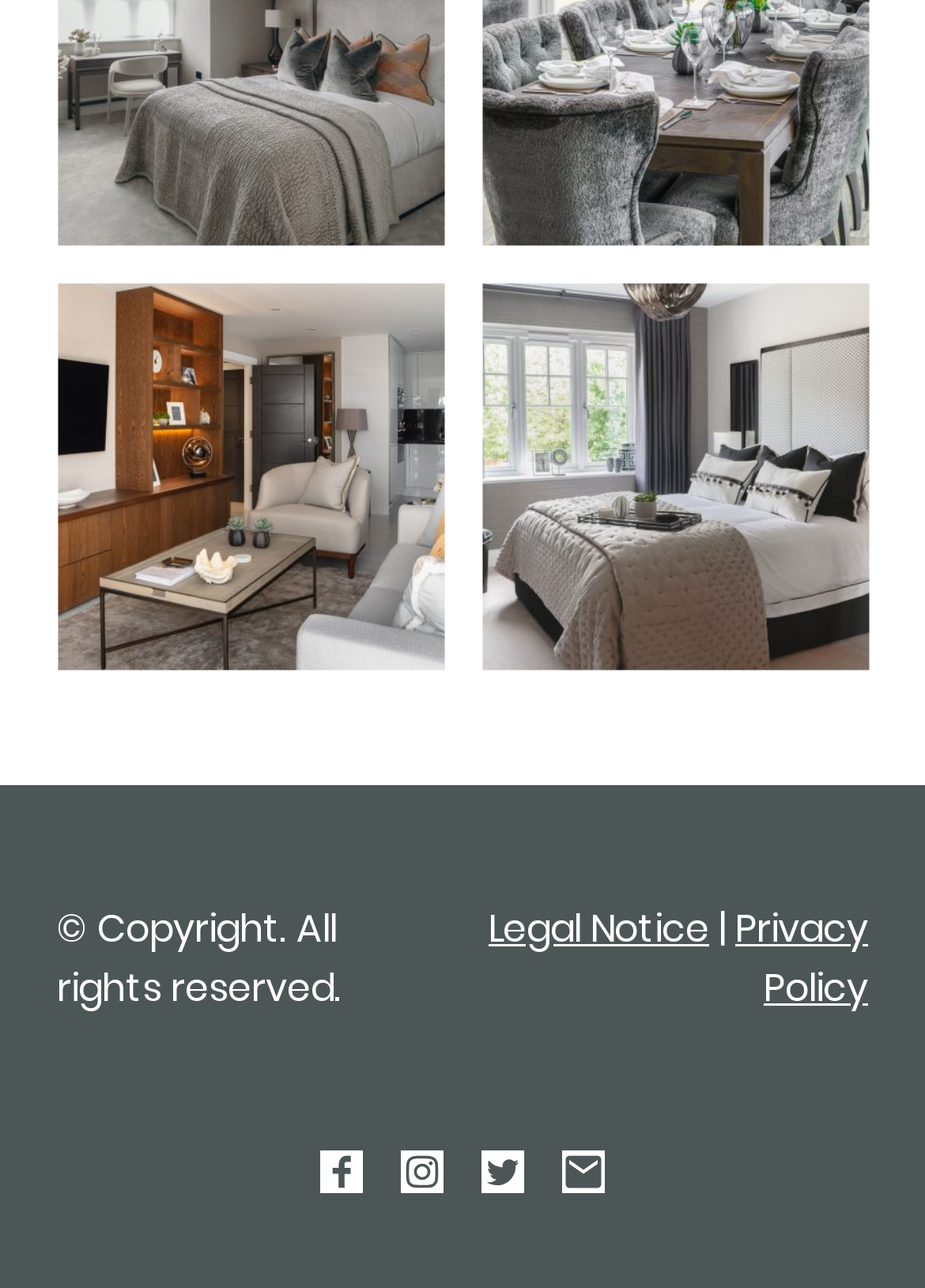How many social media links are there?
Using the information from the image, answer the question thoroughly.

I counted the number of links with images at the bottom of the webpage, and there are four of them, each with a different image.